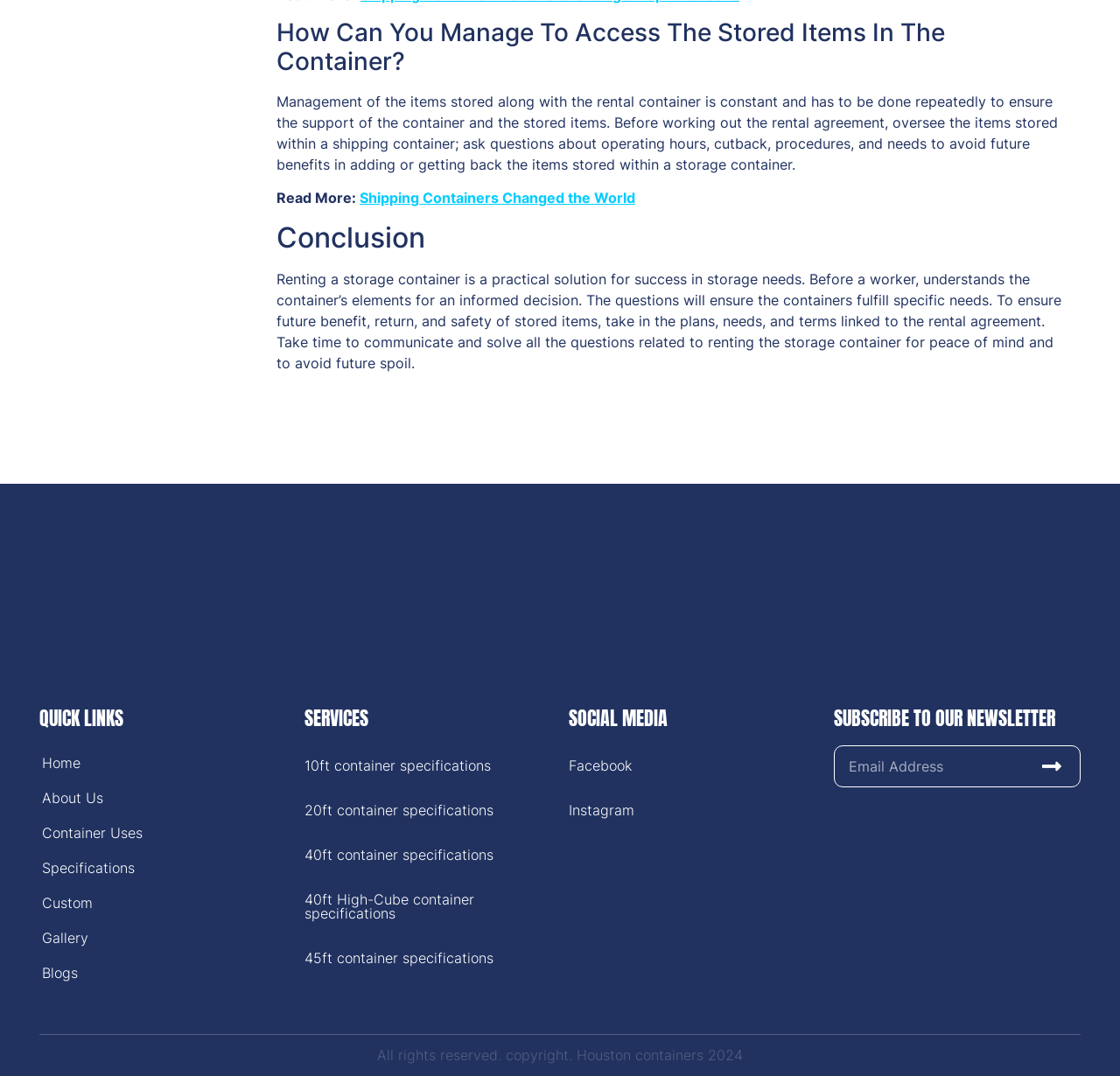Identify the bounding box coordinates of the specific part of the webpage to click to complete this instruction: "View 10ft container specifications".

[0.271, 0.703, 0.438, 0.72]